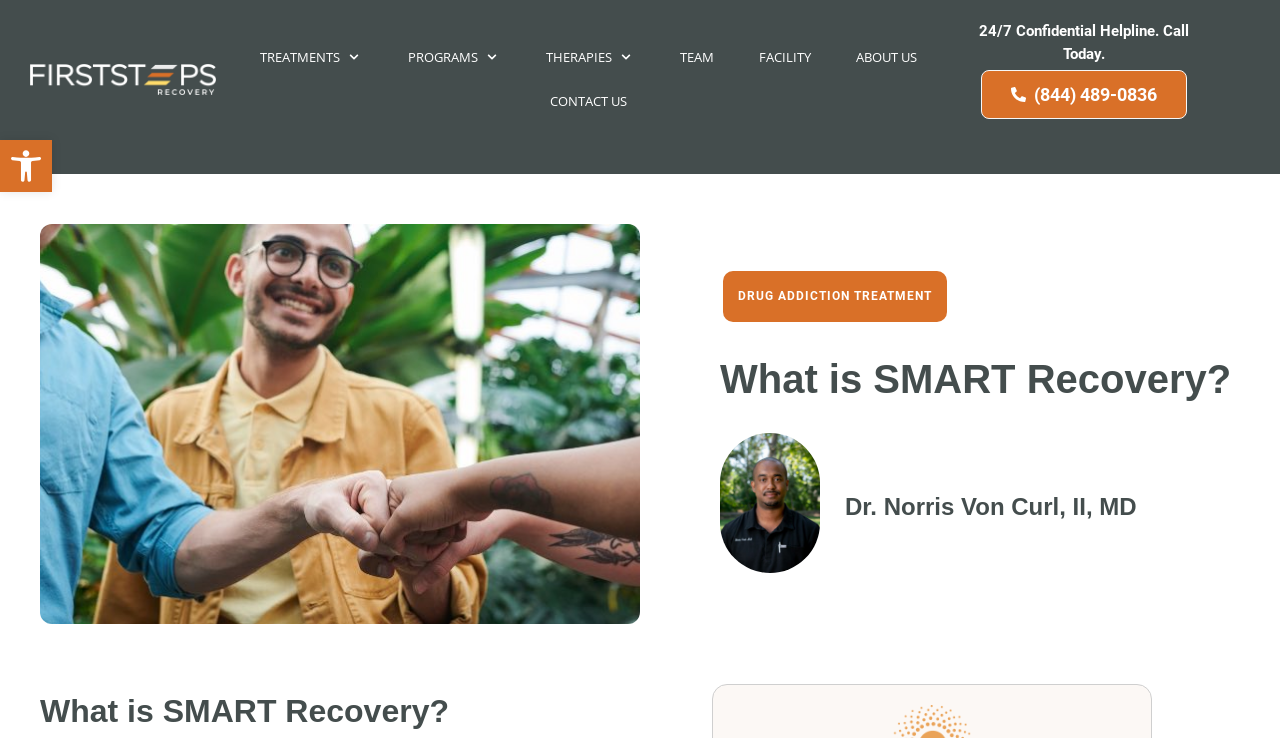Provide your answer to the question using just one word or phrase: How many navigation links are there in the main nav?

8